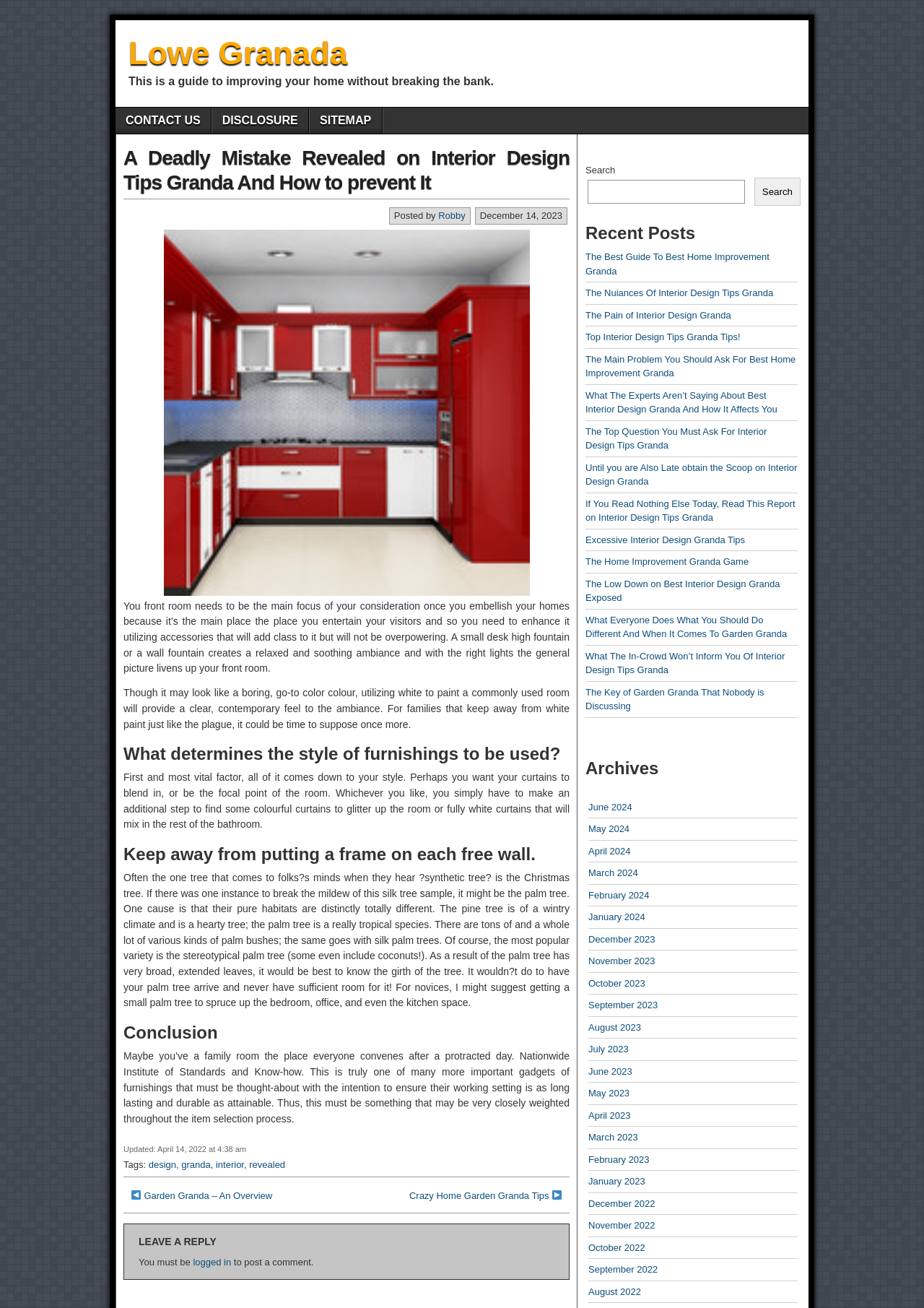Can you extract the primary headline text from the webpage?

A Deadly Mistake Revealed on Interior Design Tips Granda And How to prevent It